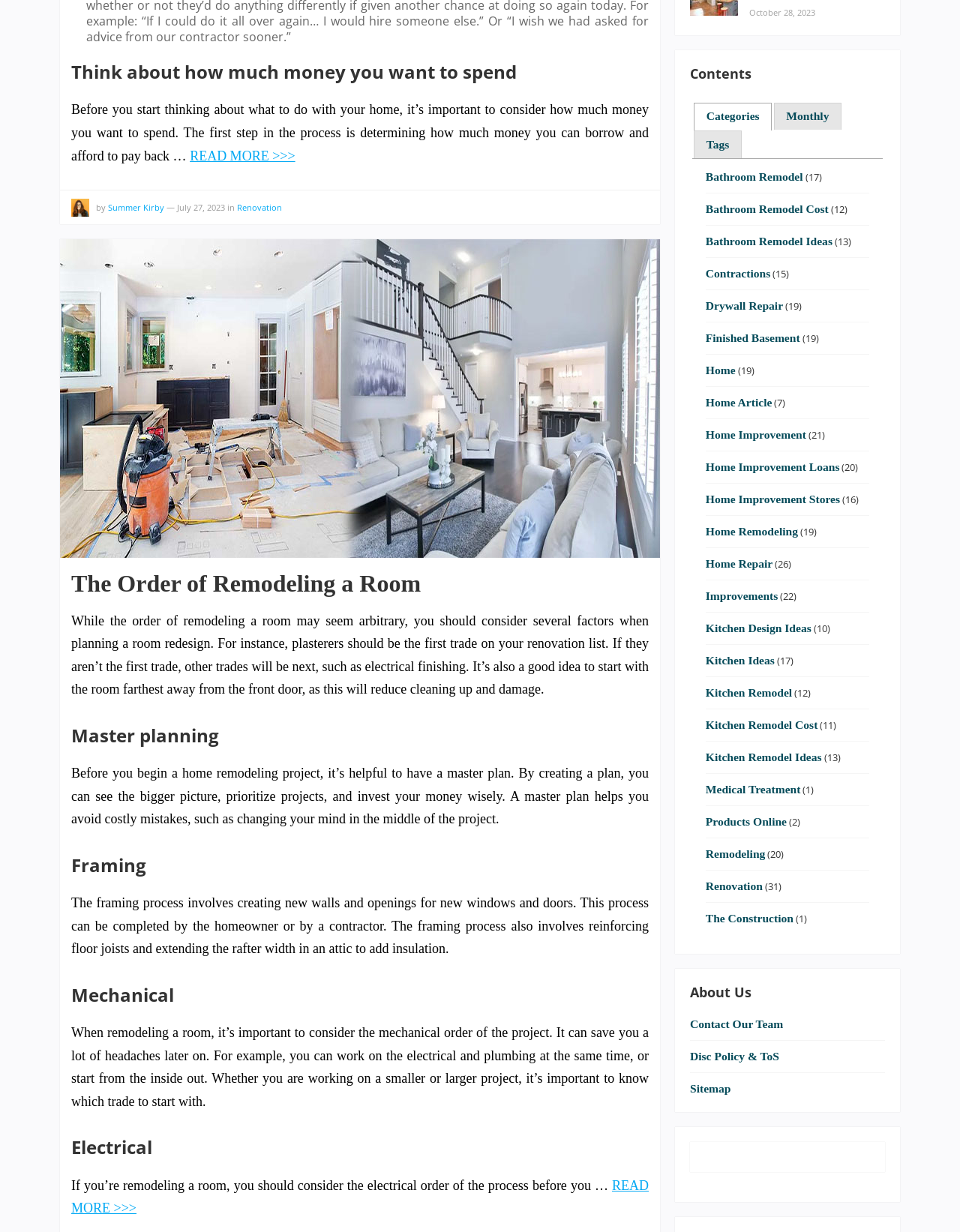Indicate the bounding box coordinates of the element that needs to be clicked to satisfy the following instruction: "Click the 'READ MORE >>>' link". The coordinates should be four float numbers between 0 and 1, i.e., [left, top, right, bottom].

[0.198, 0.12, 0.307, 0.132]